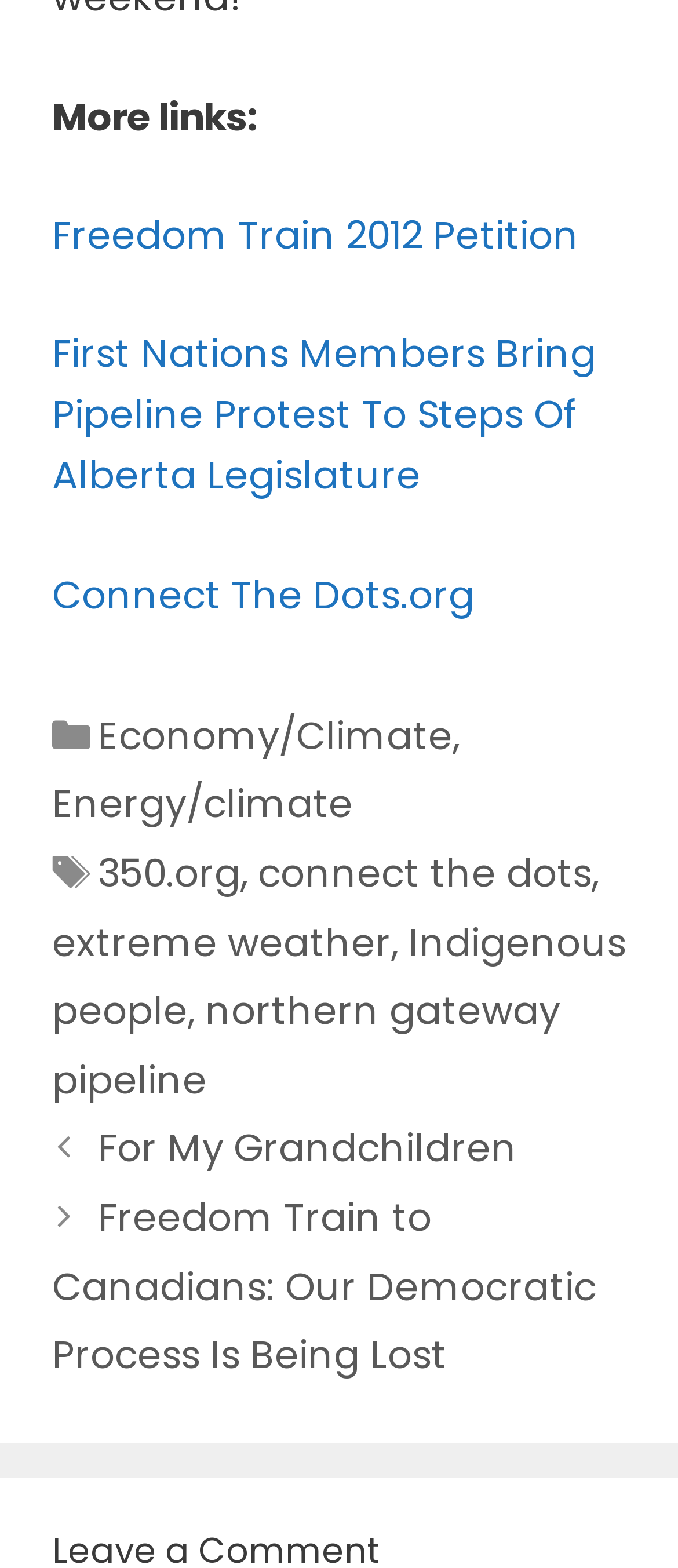Pinpoint the bounding box coordinates of the area that must be clicked to complete this instruction: "download IceCream PDF Split & Merge Pro 2021 crack".

None